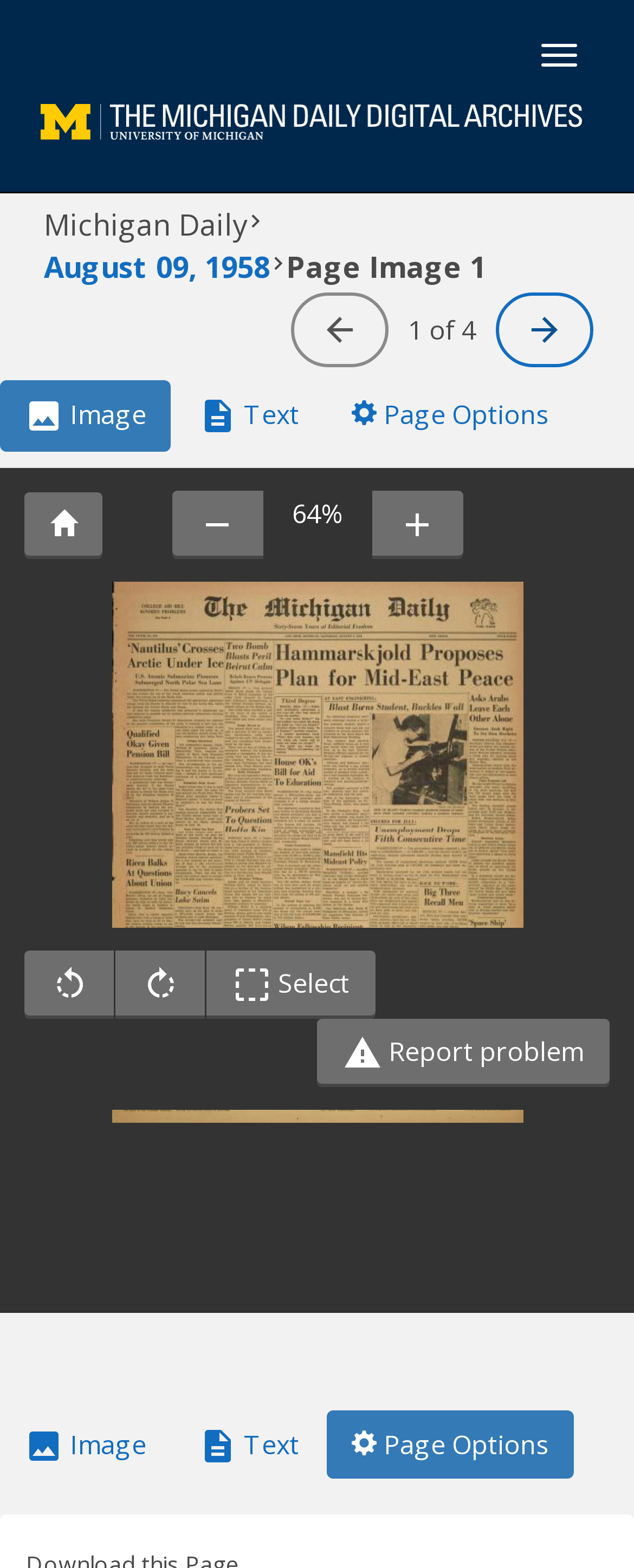Locate the bounding box coordinates of the clickable area needed to fulfill the instruction: "Report problem".

[0.5, 0.65, 0.962, 0.693]